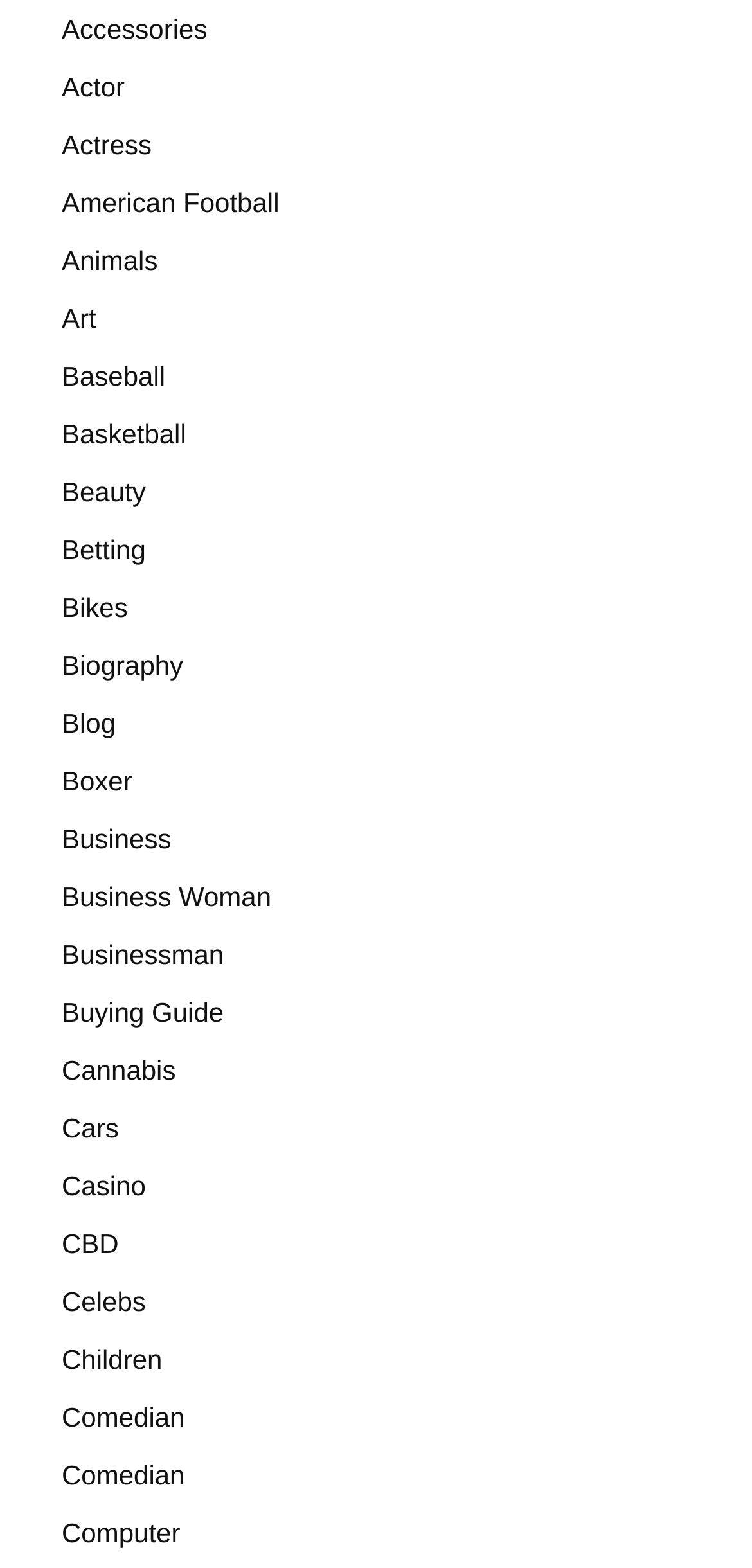Determine the bounding box coordinates for the clickable element required to fulfill the instruction: "Click on Accessories". Provide the coordinates as four float numbers between 0 and 1, i.e., [left, top, right, bottom].

[0.082, 0.009, 0.276, 0.028]